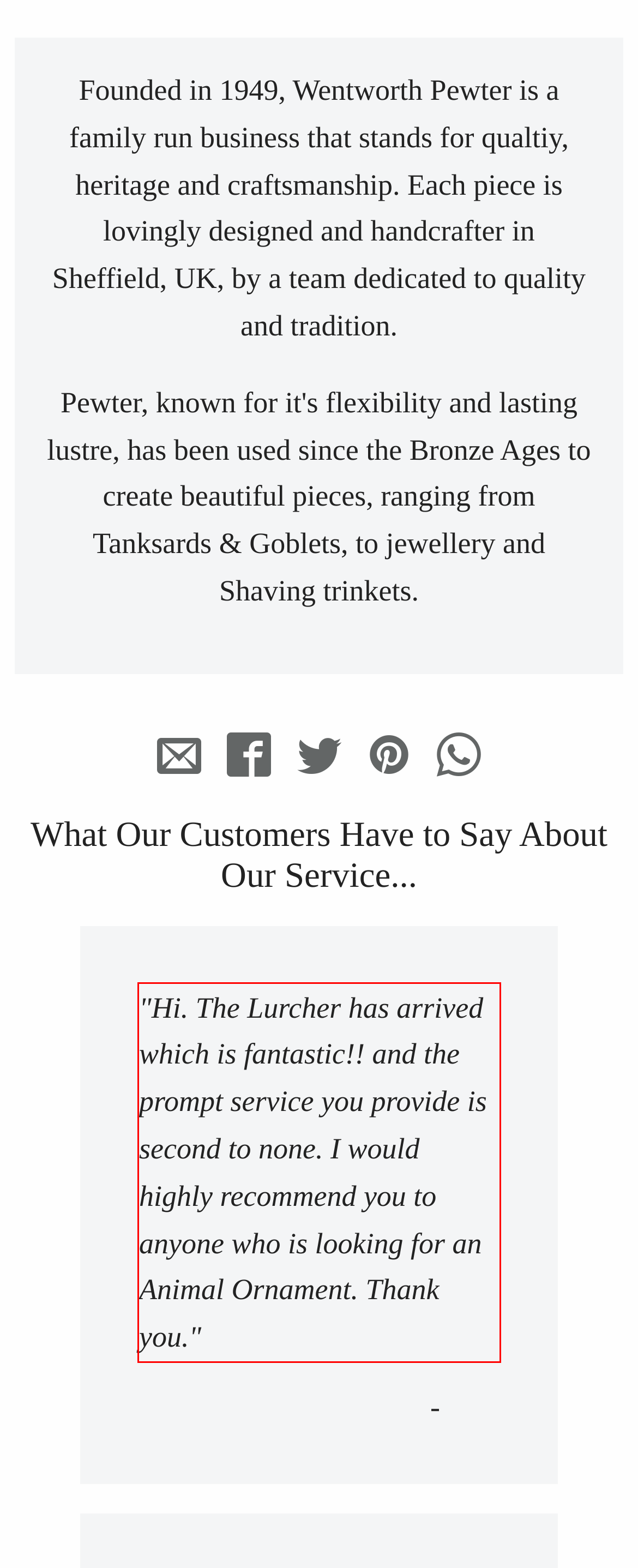You are provided with a screenshot of a webpage featuring a red rectangle bounding box. Extract the text content within this red bounding box using OCR.

"Hi. The Lurcher has arrived which is fantastic!! and the prompt service you provide is second to none. I would highly recommend you to anyone who is looking for an Animal Ornament. Thank you."